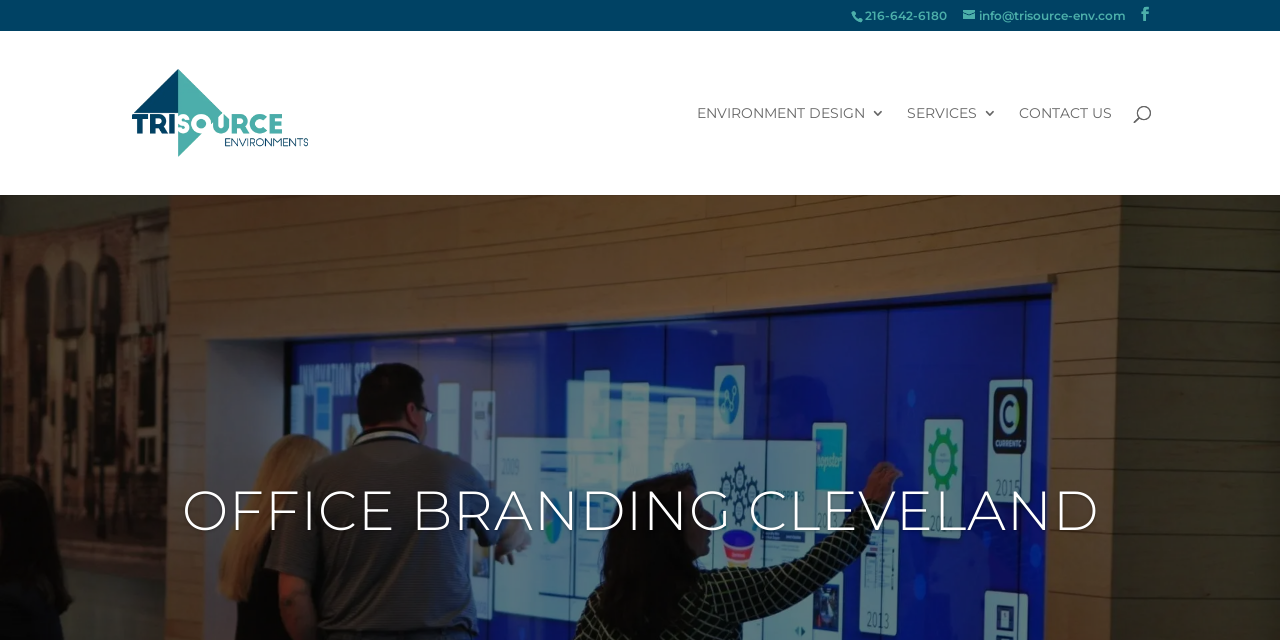Provide a comprehensive caption for the webpage.

The webpage is about TriSource Environments, an office branding service provider in Cleveland. At the top right corner, there is a phone number, 216-642-6180, and an email address, info@trisource-env.com, which can be contacted for more information. Next to the email address, there is a small icon. 

On the top left side, there is a logo of TriSource Environments, which is an image with the company name. Below the logo, there are three main navigation links: ENVIRONMENT DESIGN, SERVICES, and CONTACT US. 

At the top center, there is a search bar with a placeholder text "Search for:". 

The main content of the webpage is headed by a large title "OFFICE BRANDING CLEVELAND", which is located at the middle of the page.